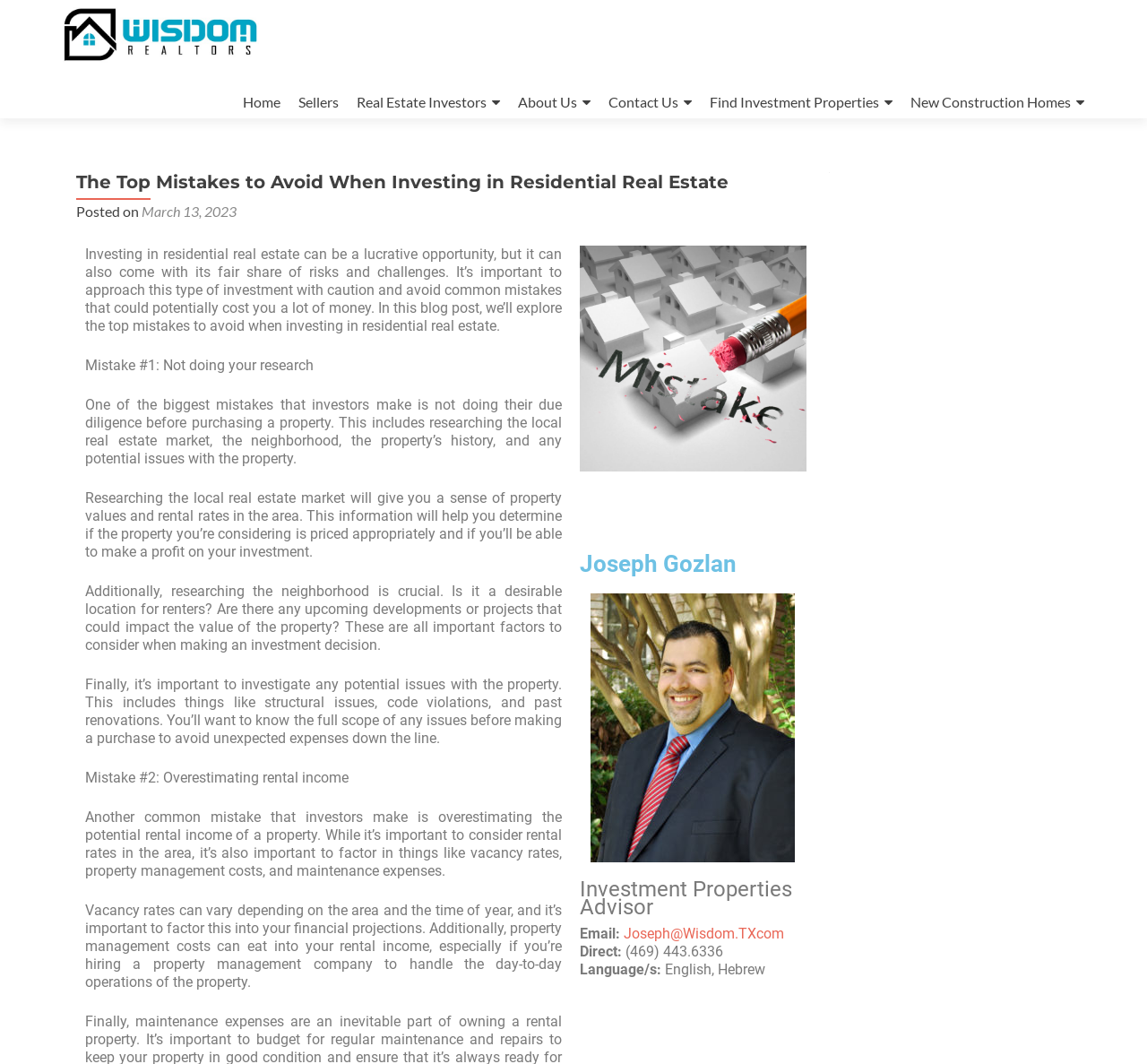What is the name of the real estate brokerage? Look at the image and give a one-word or short phrase answer.

Wisdom REALTORS